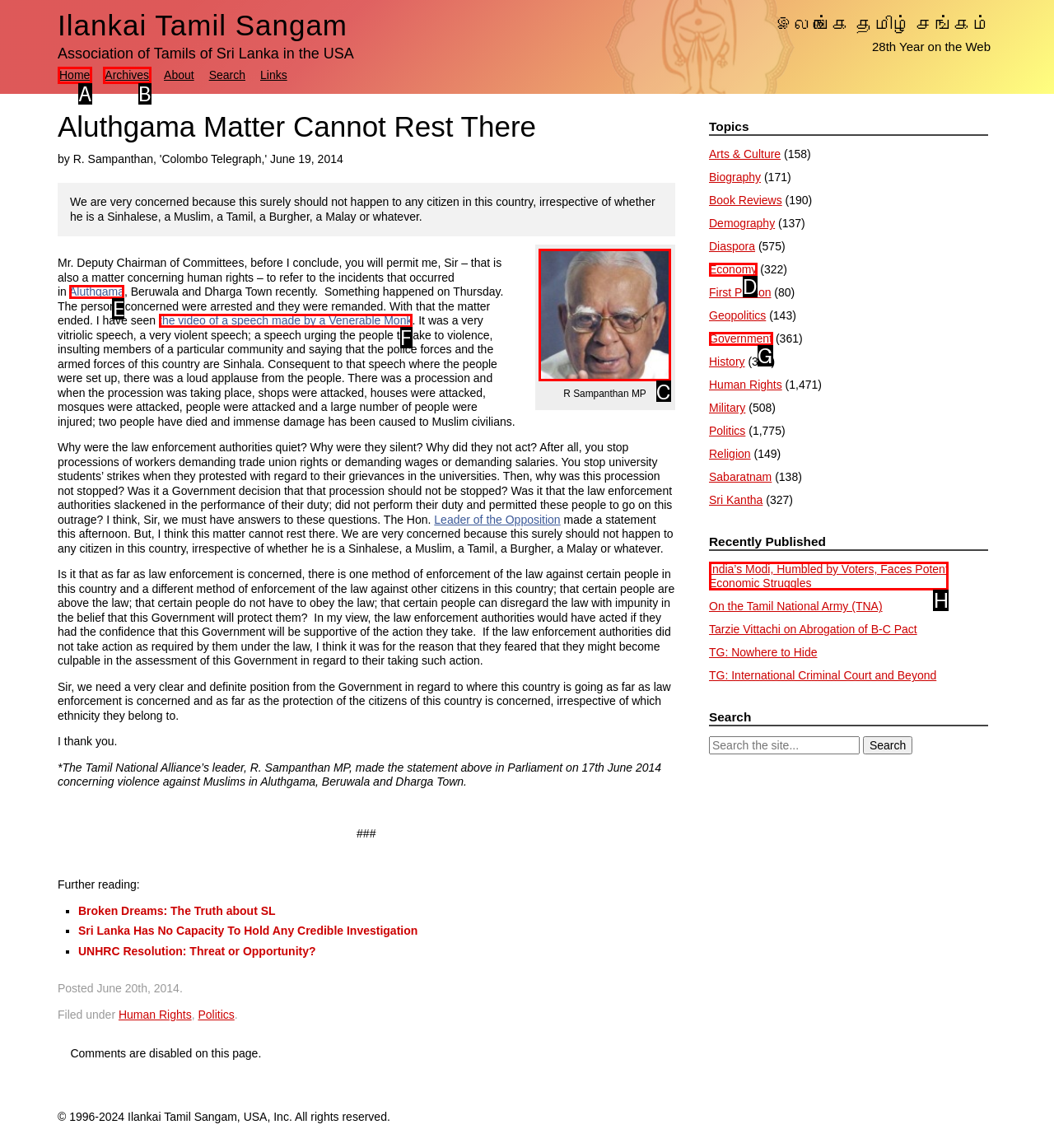Tell me which one HTML element I should click to complete this task: View the image of R Sampanthan MP Answer with the option's letter from the given choices directly.

C